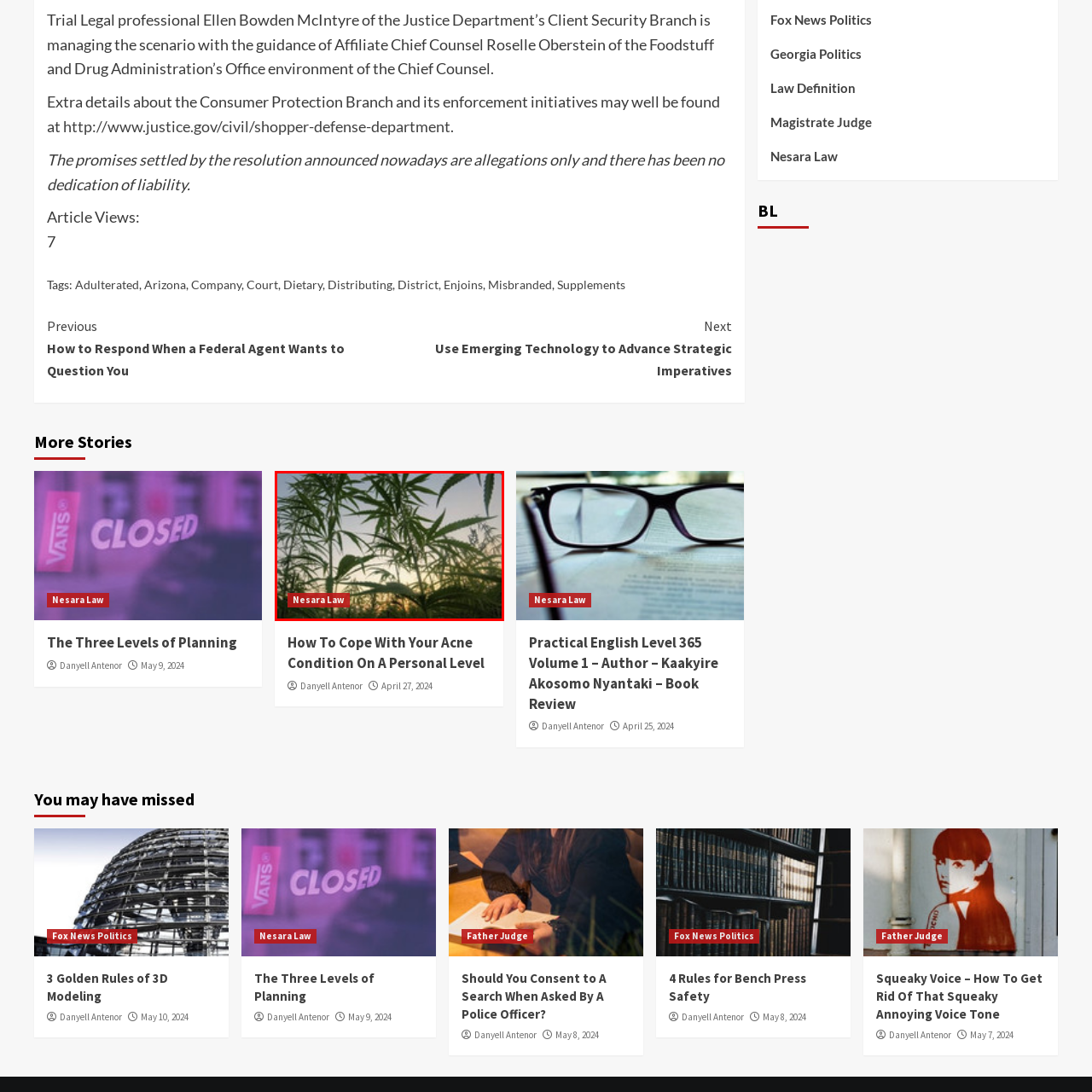Observe the image encased in the red box and deliver an in-depth response to the subsequent question by interpreting the details within the image:
What type of plants are featured in the image?

The caption describes the image as featuring a 'lush field of cannabis plants', indicating that the plants depicted are cannabis plants, characterized by their tall, thin leaves.